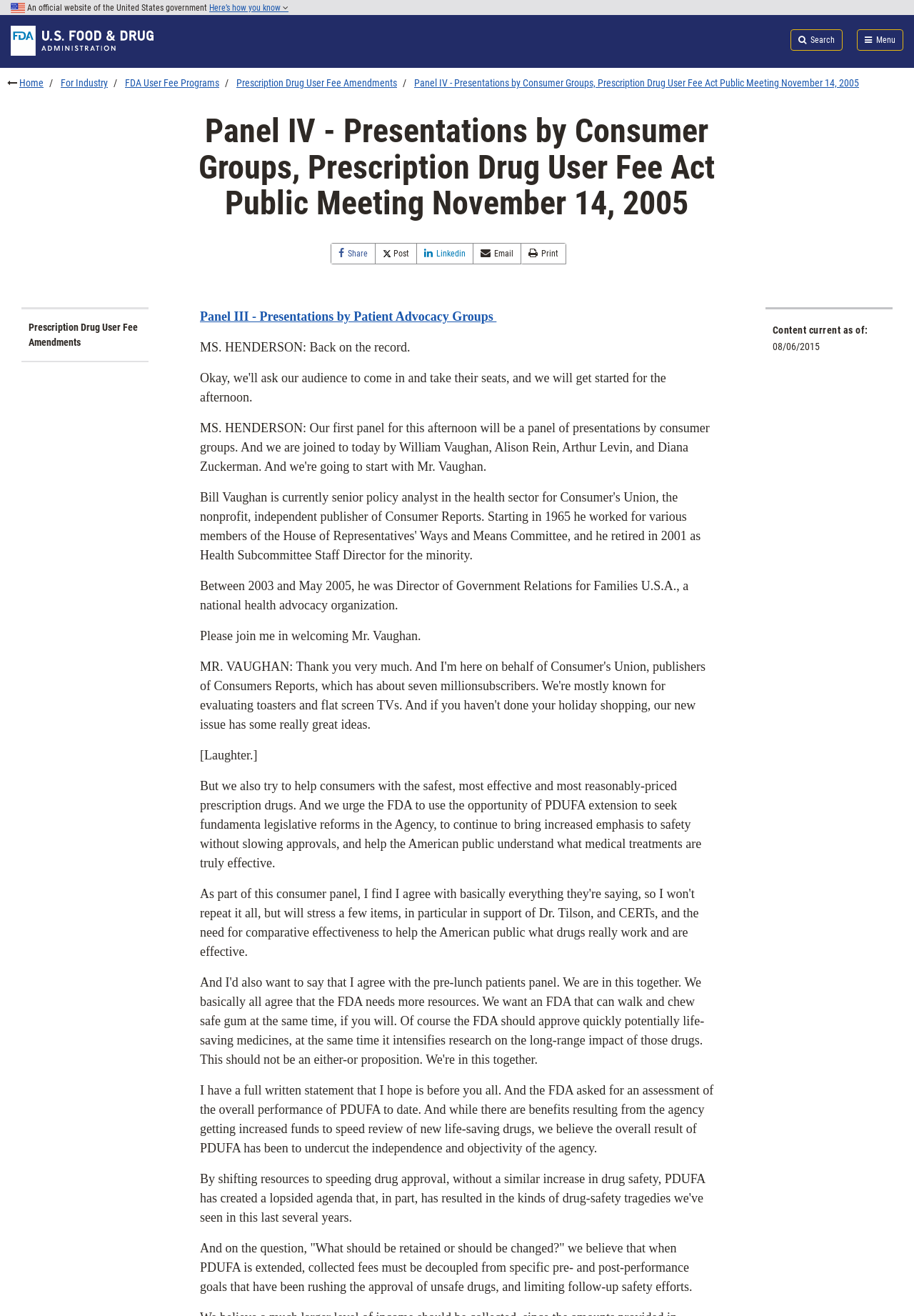Who is the speaker in the transcript?
Please provide a detailed answer to the question.

I identified the speaker by looking at the StaticText element that contains the text 'MS. HENDERSON: Back on the record.' which indicates that MS. HENDERSON is the speaker.